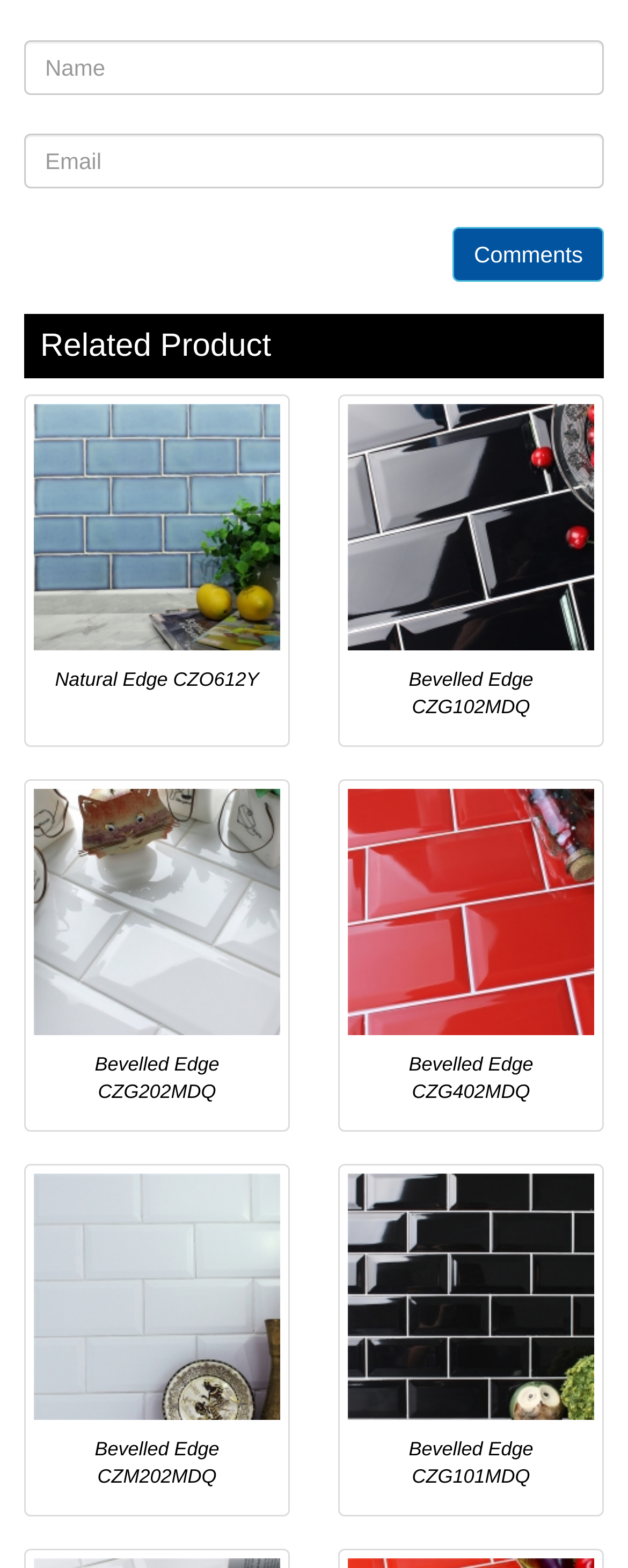Highlight the bounding box coordinates of the region I should click on to meet the following instruction: "Explore Bevelled Edge CZG102MDQ".

[0.551, 0.256, 0.949, 0.416]